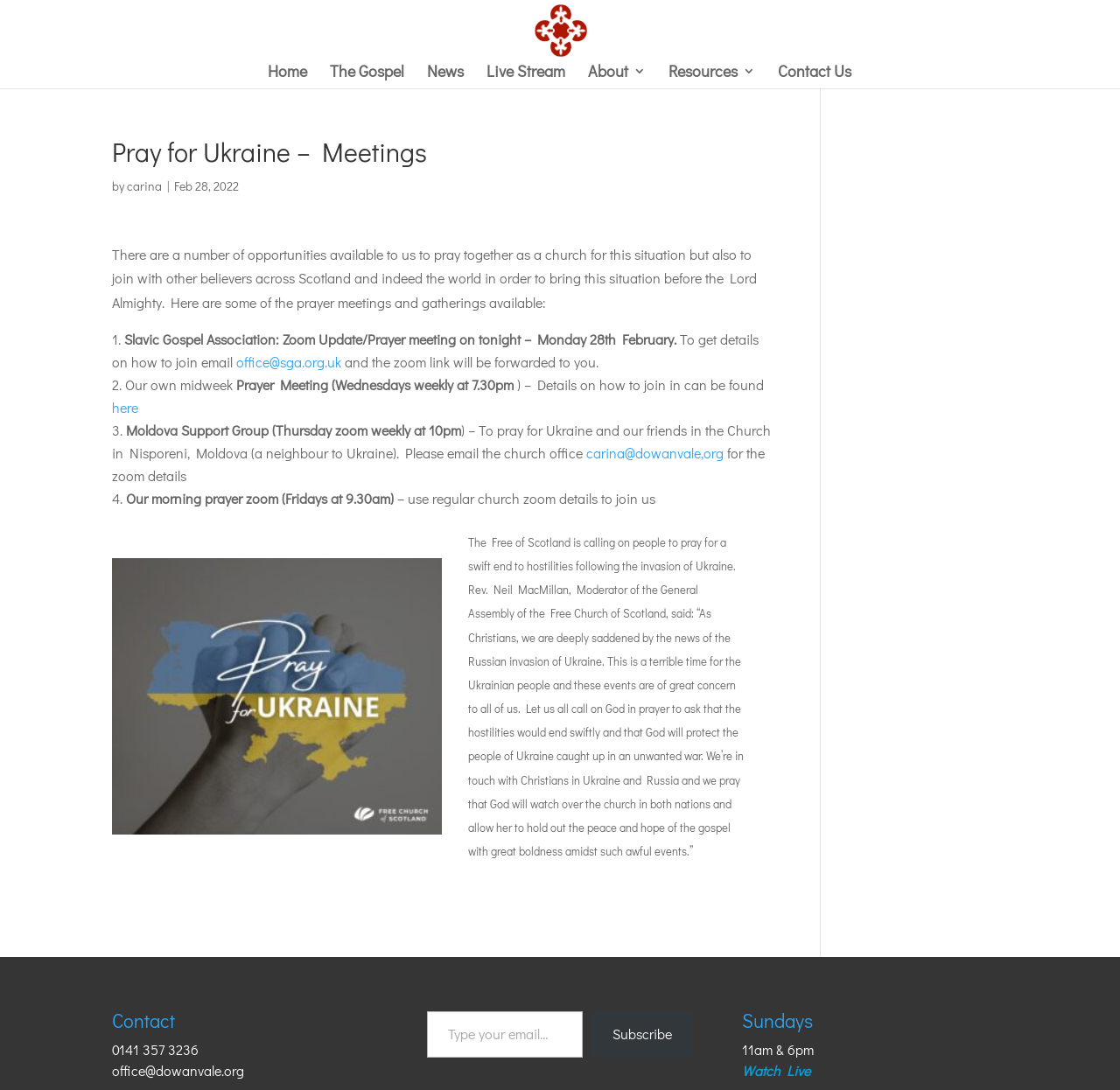Give a concise answer using one word or a phrase to the following question:
What is the email address to contact for the Moldova Support Group?

carina@dowanvale.org